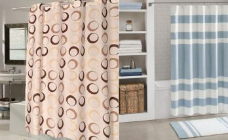What is visible in the background of the left curtain?
Using the visual information, answer the question in a single word or phrase.

A large mirror and a bathtub